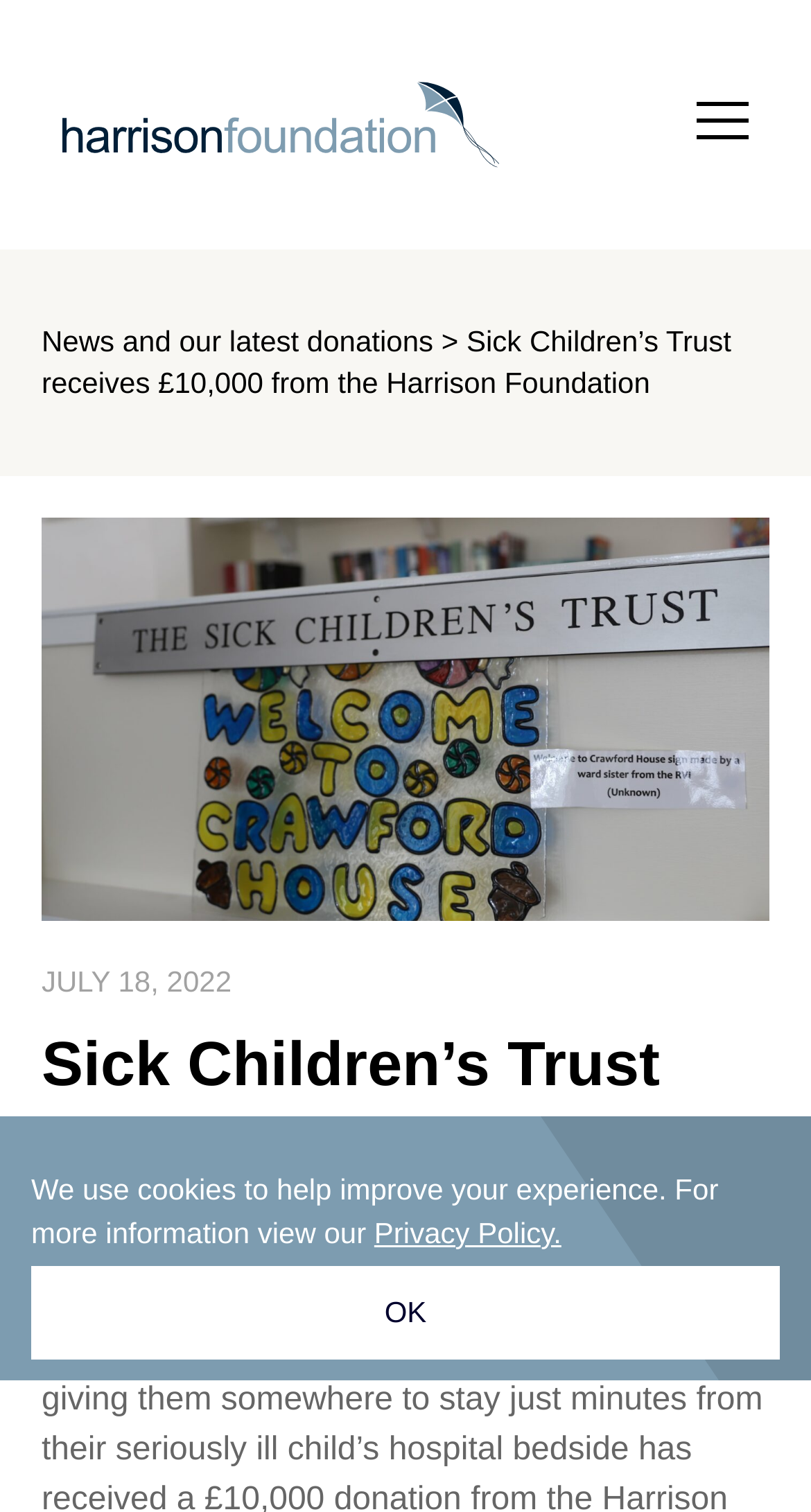Please determine the main heading text of this webpage.

Sick Children’s Trust receives £10,000 from the Harrison Foundation